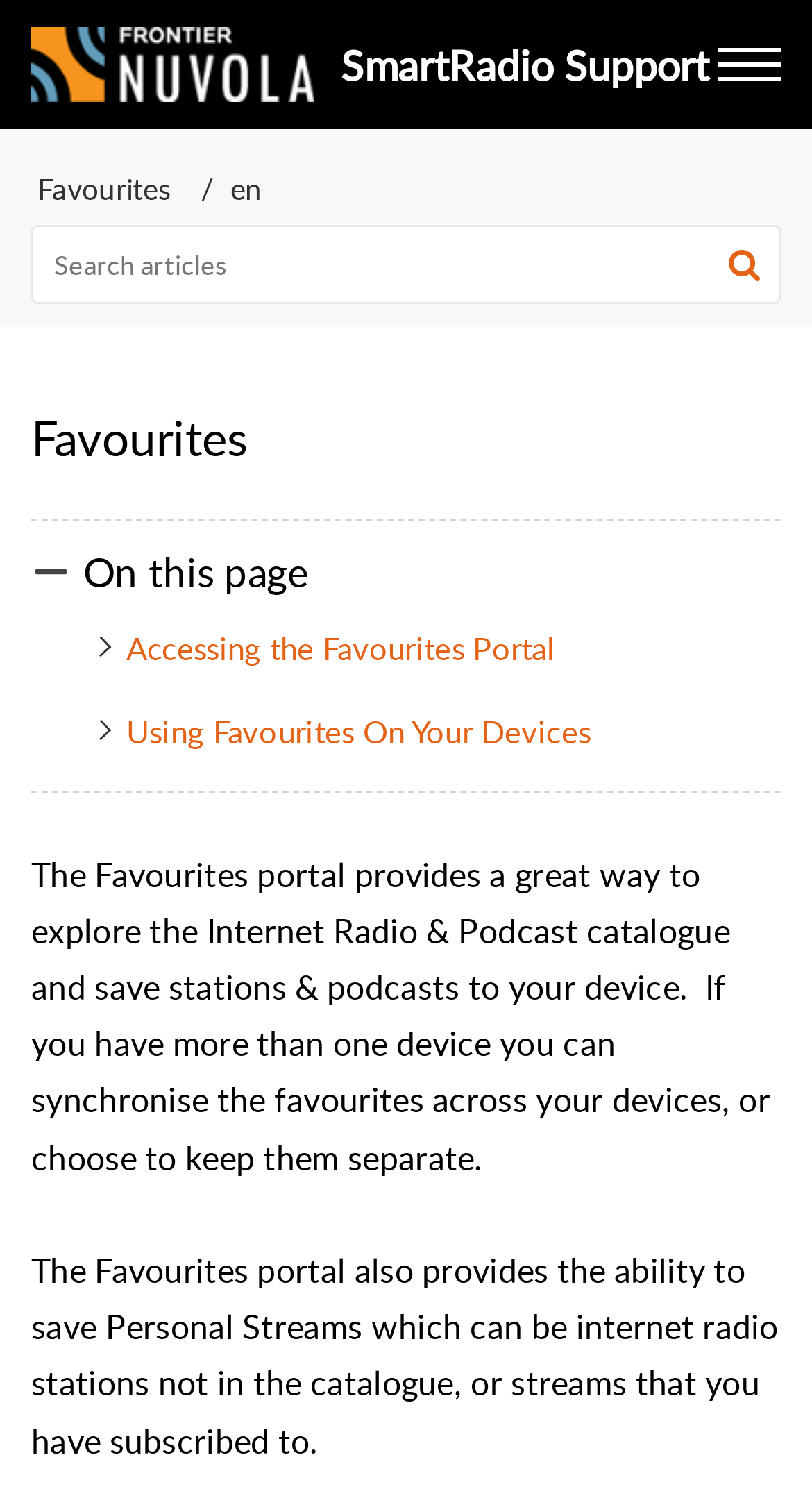Specify the bounding box coordinates of the element's region that should be clicked to achieve the following instruction: "go to SmartRadio Support home". The bounding box coordinates consist of four float numbers between 0 and 1, in the format [left, top, right, bottom].

[0.038, 0.018, 0.387, 0.067]